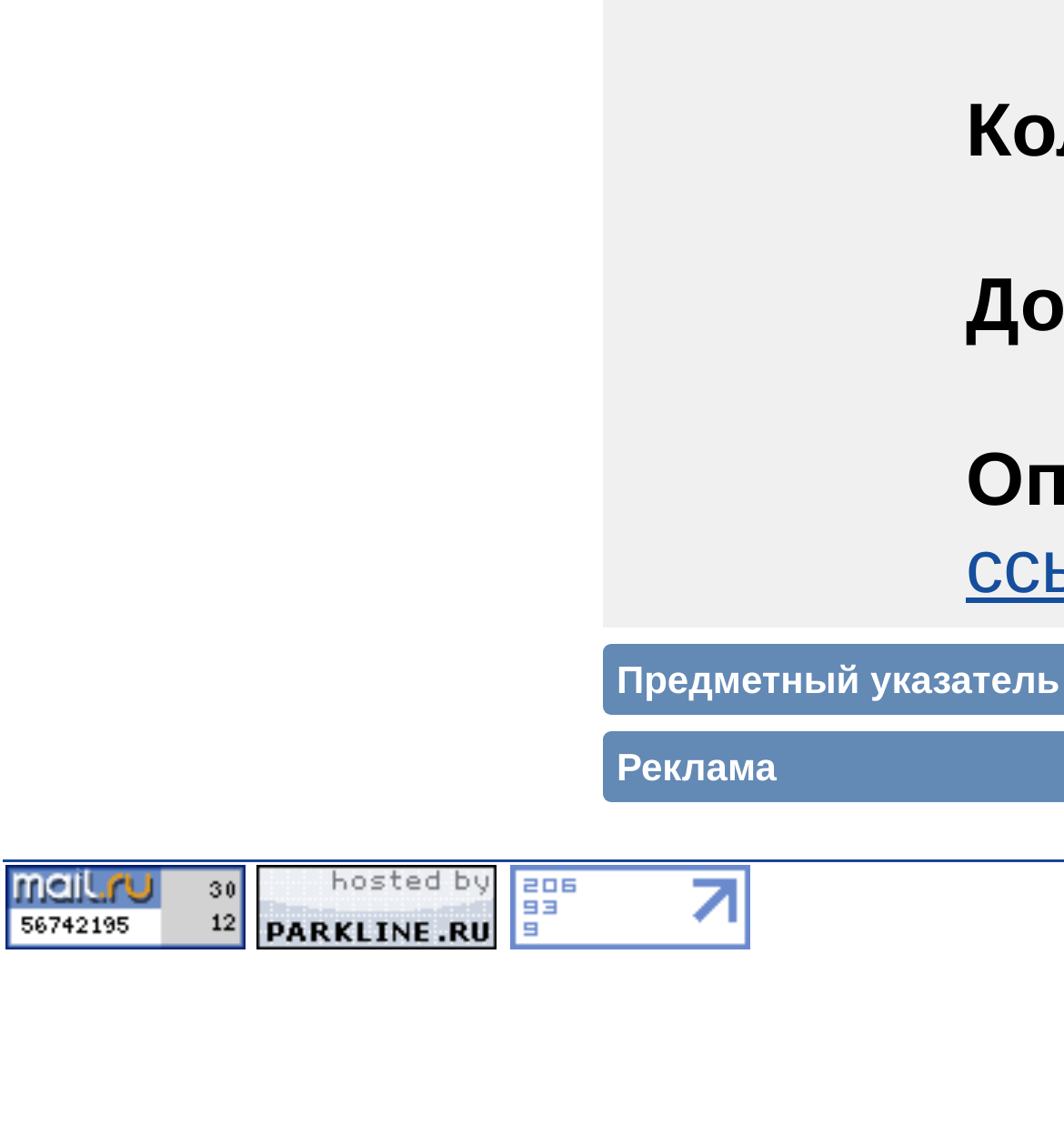Ascertain the bounding box coordinates for the UI element detailed here: "alt="Hosted by Parkline.ru"". The coordinates should be provided as [left, top, right, bottom] with each value being a float between 0 and 1.

[0.242, 0.805, 0.468, 0.846]